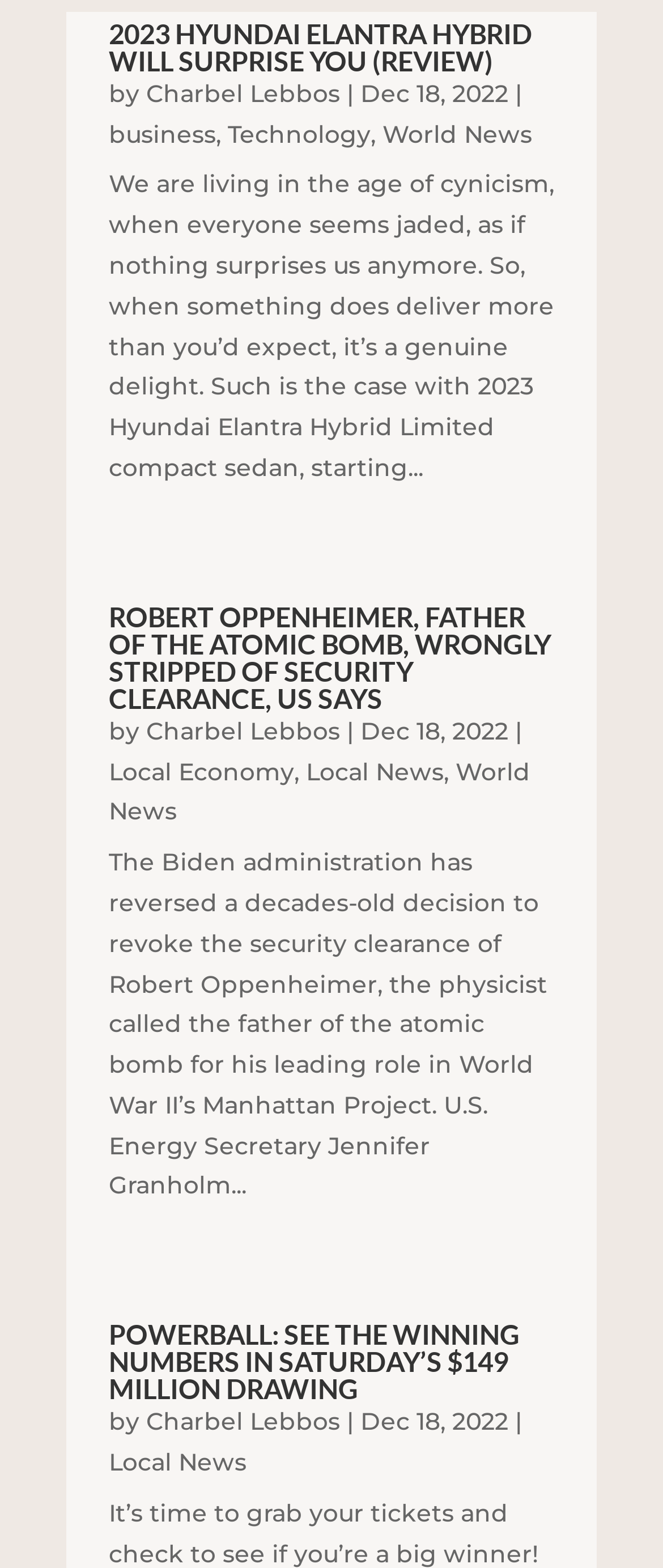Provide a short answer to the following question with just one word or phrase: What is the title of the second article?

ROBERT OPPENHEIMER, FATHER OF THE ATOMIC BOMB, WRONGLY STRIPPED OF SECURITY CLEARANCE, US SAYS